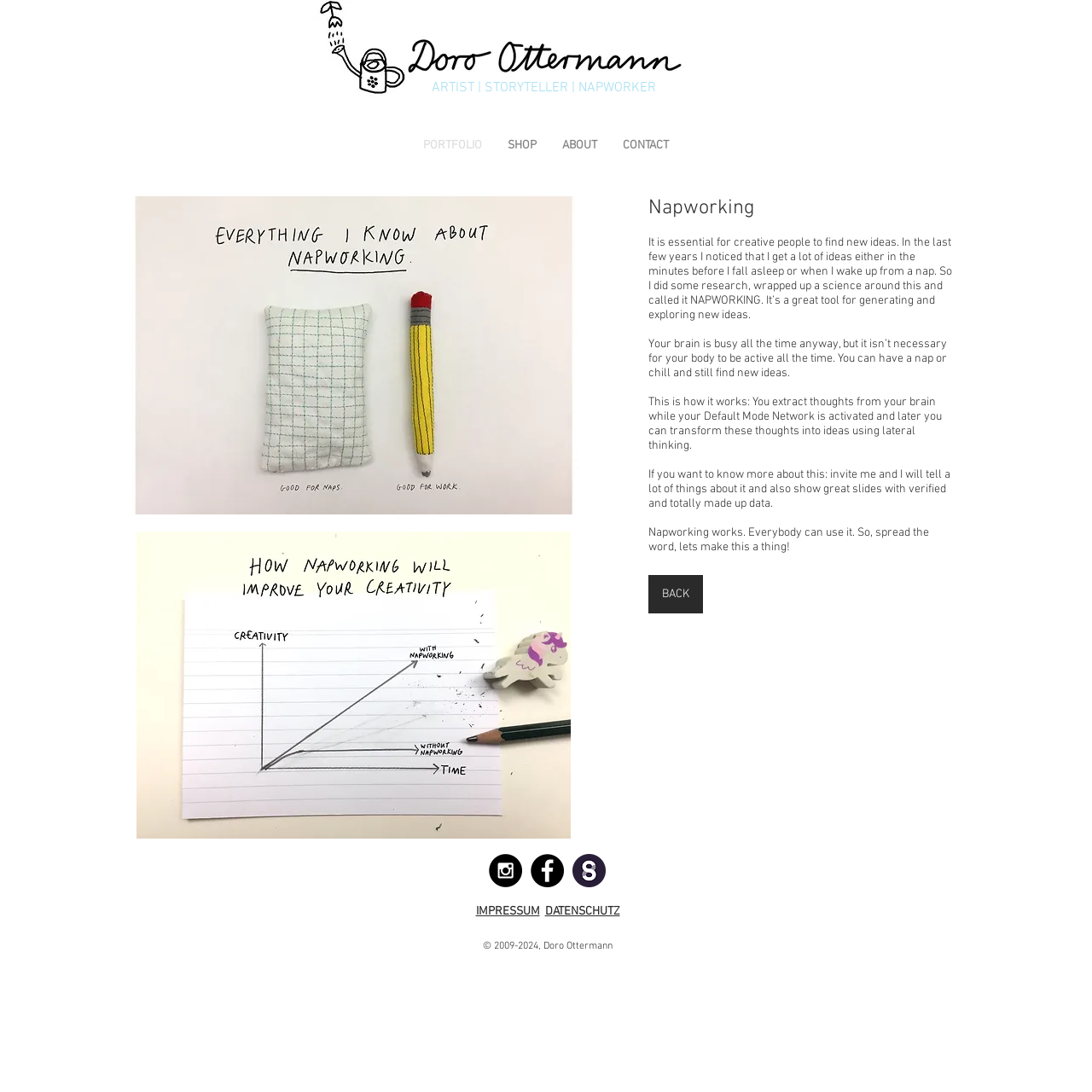What social media platforms are linked on the webpage?
Look at the image and respond to the question as thoroughly as possible.

The webpage has a list of social media links at the bottom, which includes Instagram and Facebook. The links are represented by black circle icons.